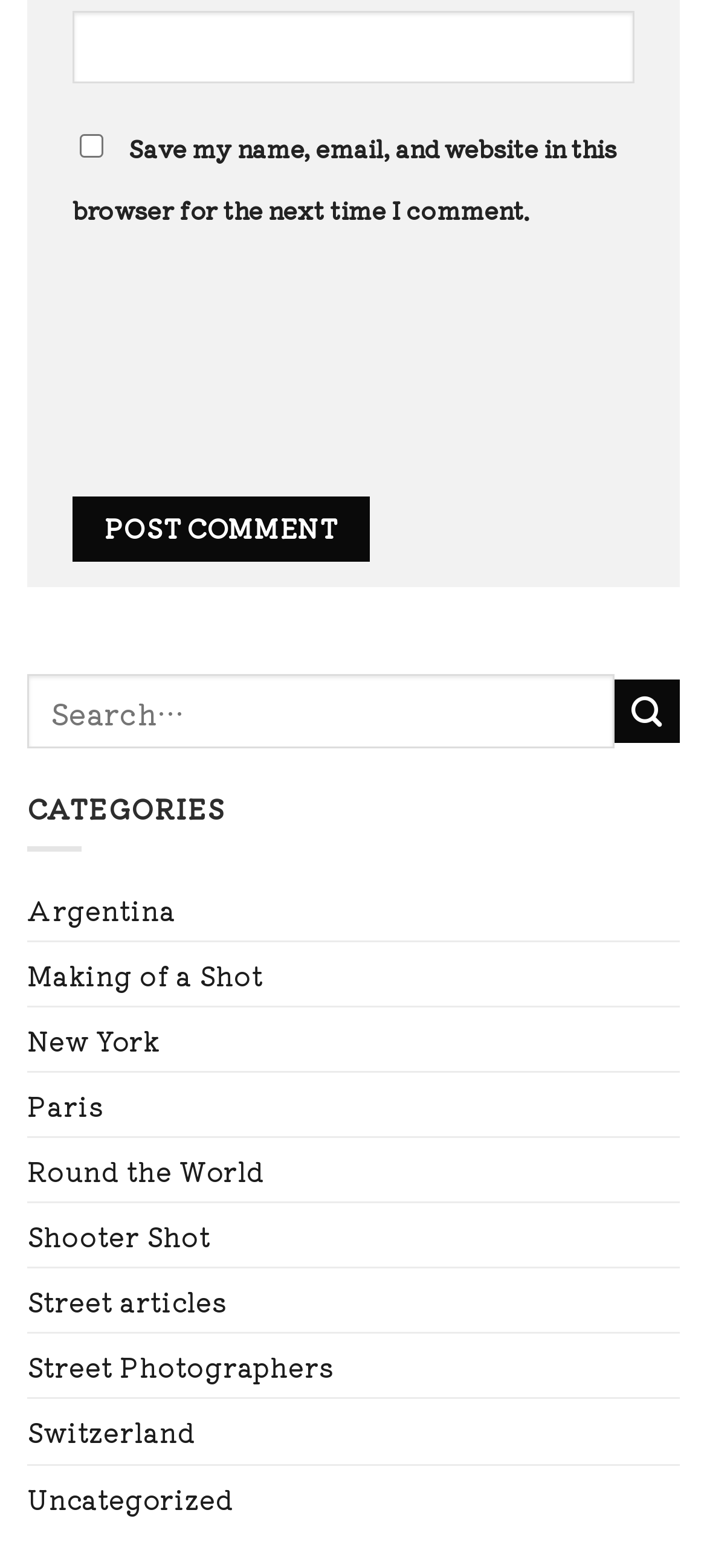Identify the bounding box coordinates necessary to click and complete the given instruction: "visit the Argentina page".

[0.038, 0.559, 0.249, 0.6]